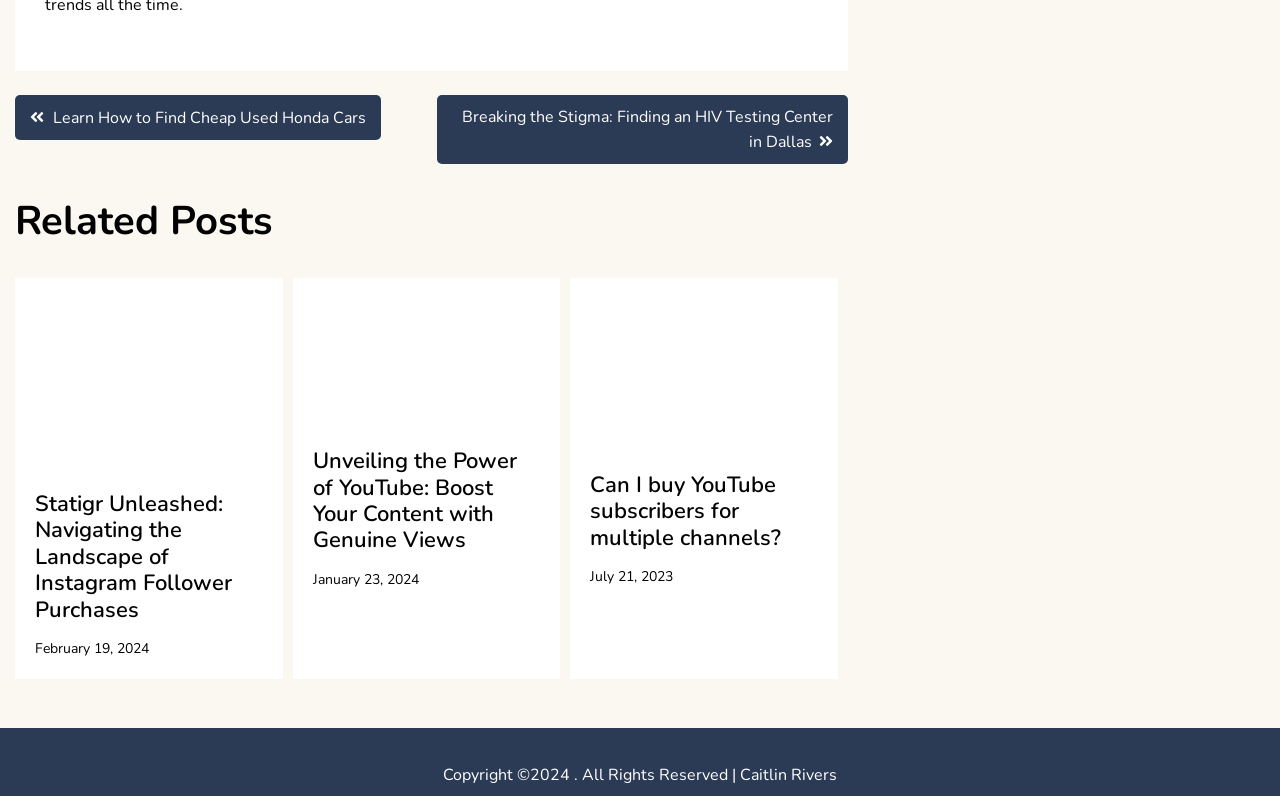What is the topic of the post with the image 'buy youtube subscribers'?
Please provide a comprehensive answer to the question based on the webpage screenshot.

I determined the answer by looking at the image 'buy youtube subscribers' and the corresponding heading next to it, which is 'Can I buy YouTube subscribers for multiple channels?'. This suggests that the post with this image is about buying YouTube subscribers for multiple channels.